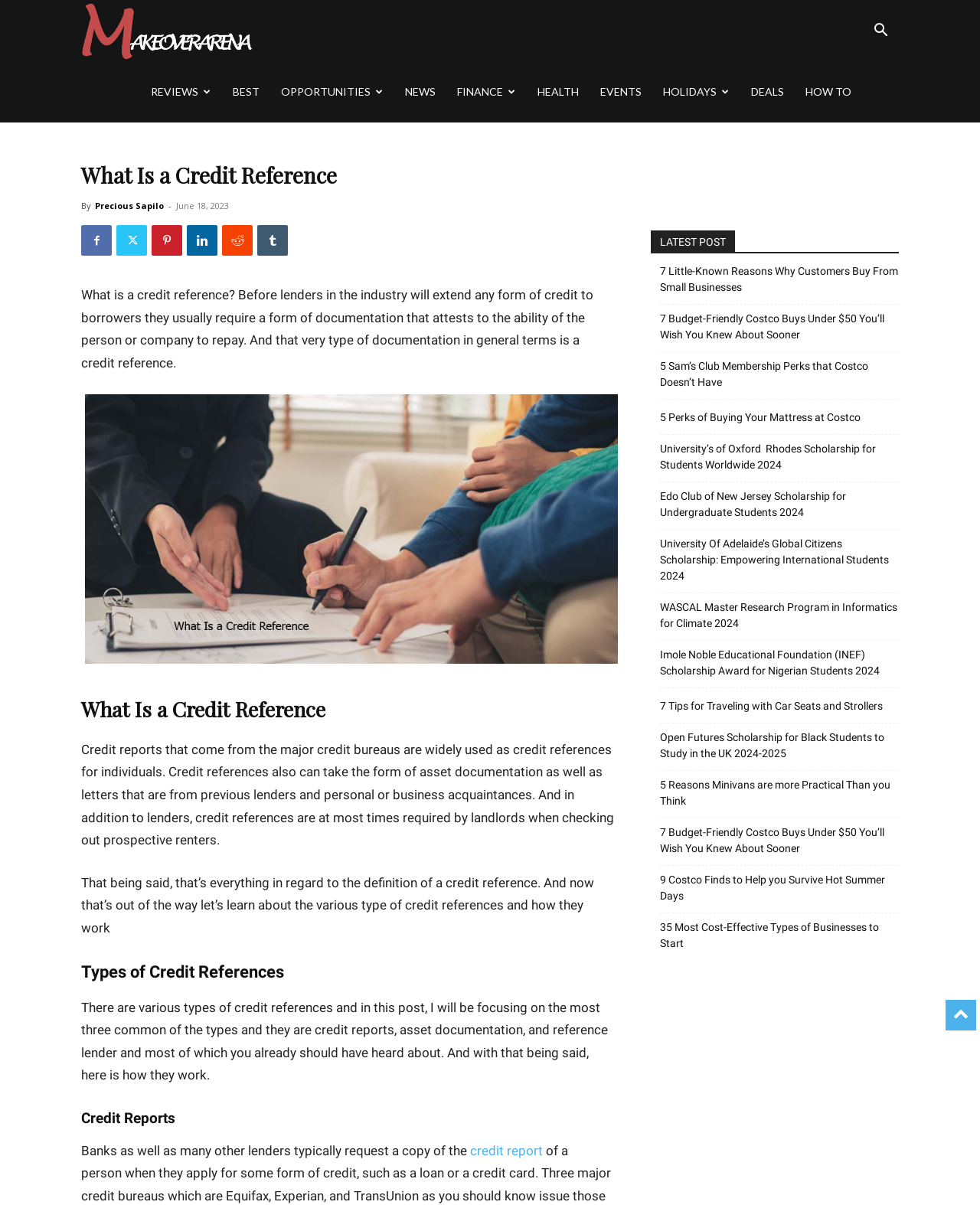Please answer the following question using a single word or phrase: 
What is the main topic of this webpage?

Credit reference